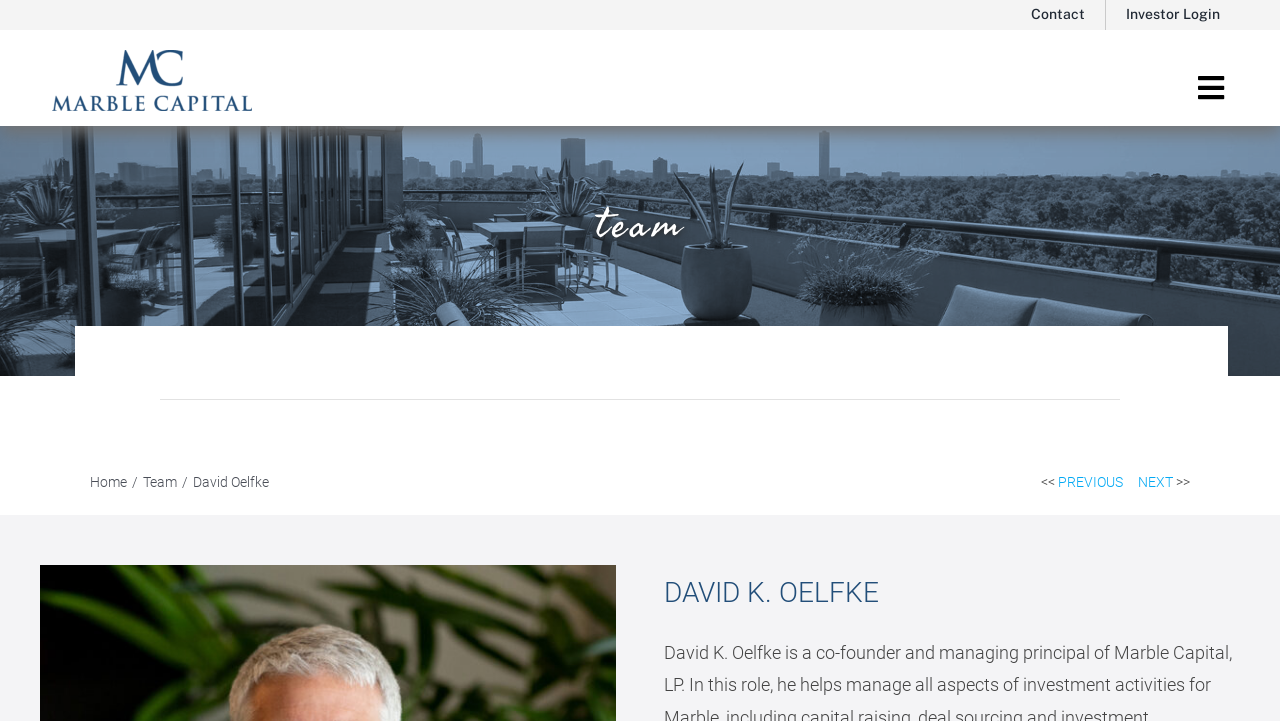Please locate the bounding box coordinates for the element that should be clicked to achieve the following instruction: "Click on Contact". Ensure the coordinates are given as four float numbers between 0 and 1, i.e., [left, top, right, bottom].

[0.79, 0.0, 0.864, 0.042]